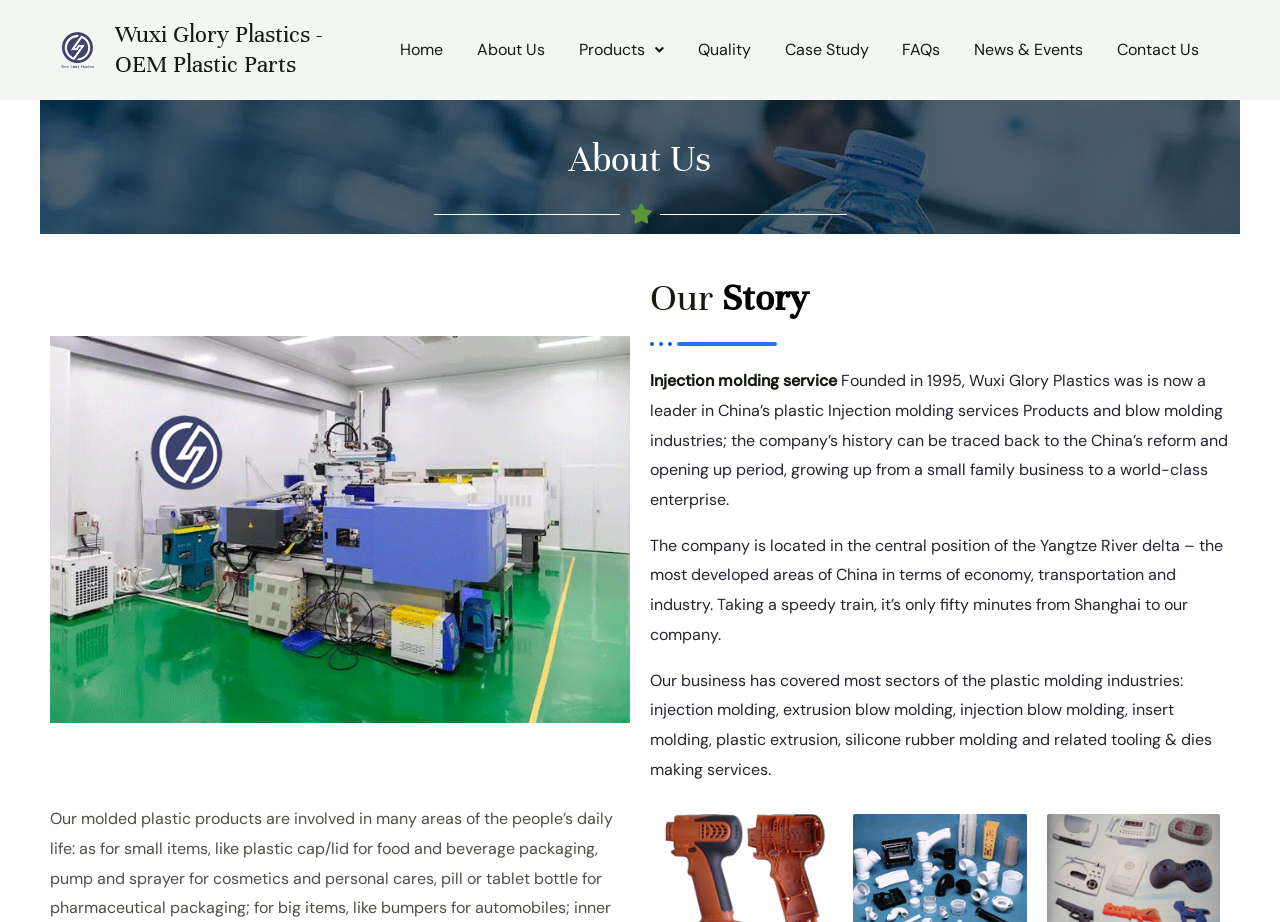Could you highlight the region that needs to be clicked to execute the instruction: "Learn more about 'Injection molding service'"?

[0.508, 0.402, 0.654, 0.424]